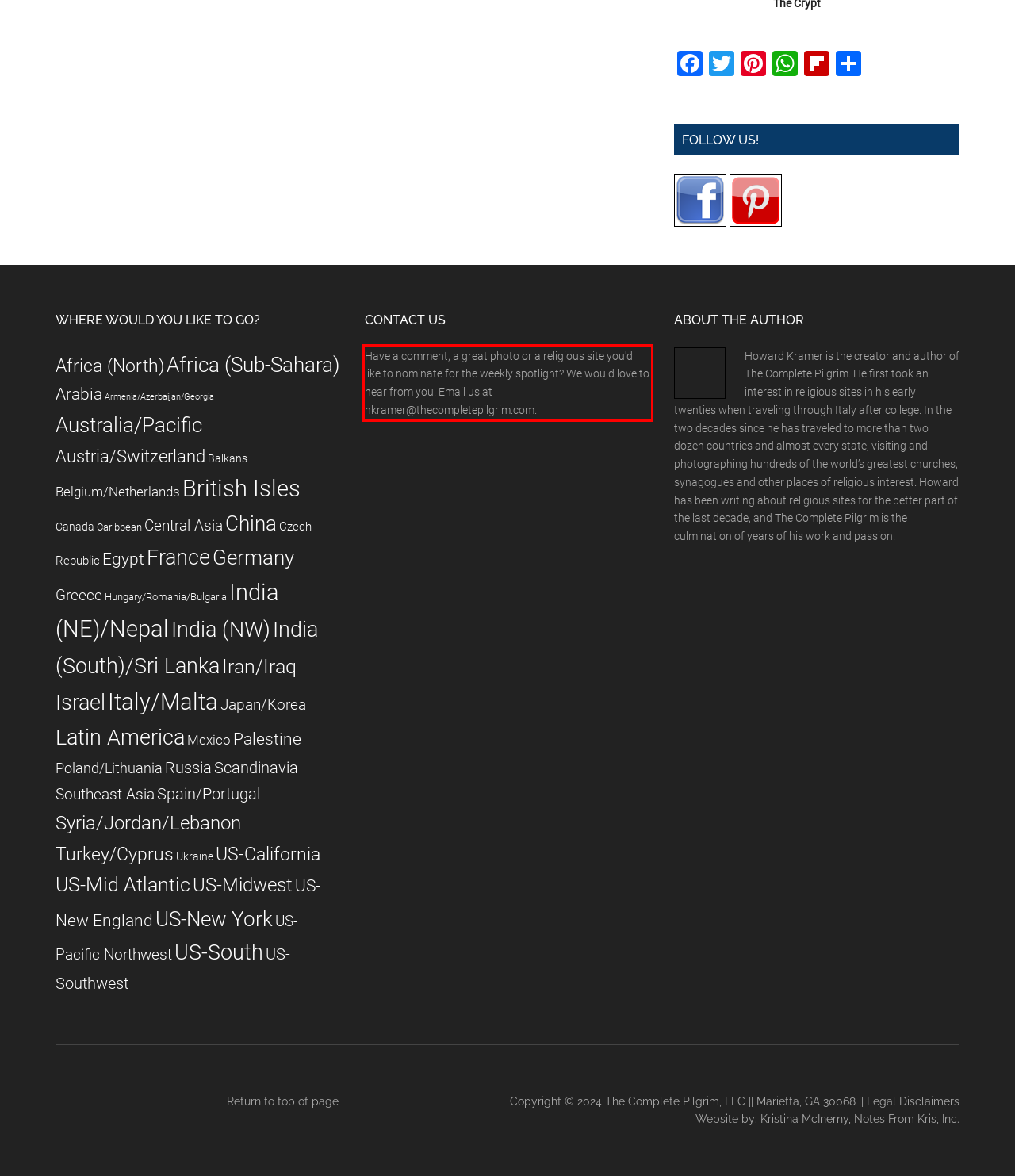Given a webpage screenshot with a red bounding box, perform OCR to read and deliver the text enclosed by the red bounding box.

Have a comment, a great photo or a religious site you'd like to nominate for the weekly spotlight? We would love to hear from you. Email us at hkramer@thecompletepilgrim.com.